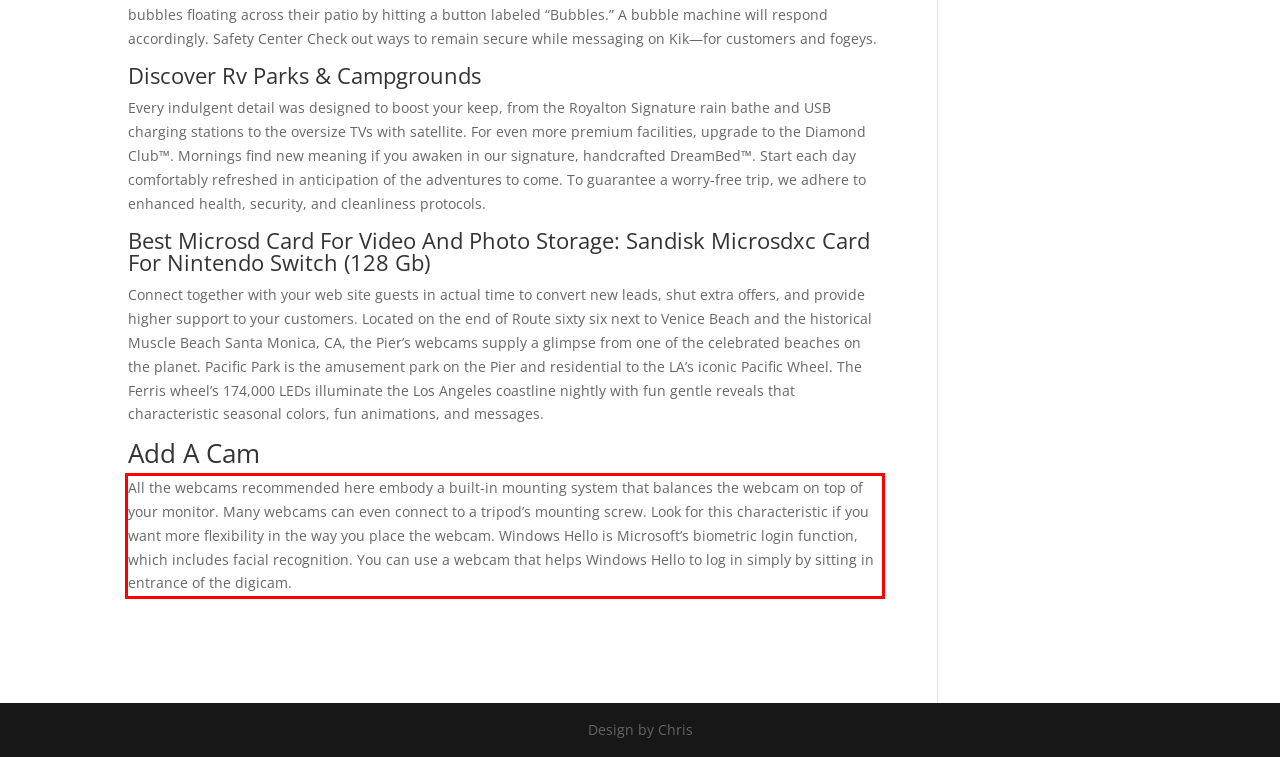By examining the provided screenshot of a webpage, recognize the text within the red bounding box and generate its text content.

All the webcams recommended here embody a built-in mounting system that balances the webcam on top of your monitor. Many webcams can even connect to a tripod’s mounting screw. Look for this characteristic if you want more flexibility in the way you place the webcam. Windows Hello is Microsoft’s biometric login function, which includes facial recognition. You can use a webcam that helps Windows Hello to log in simply by sitting in entrance of the digicam.